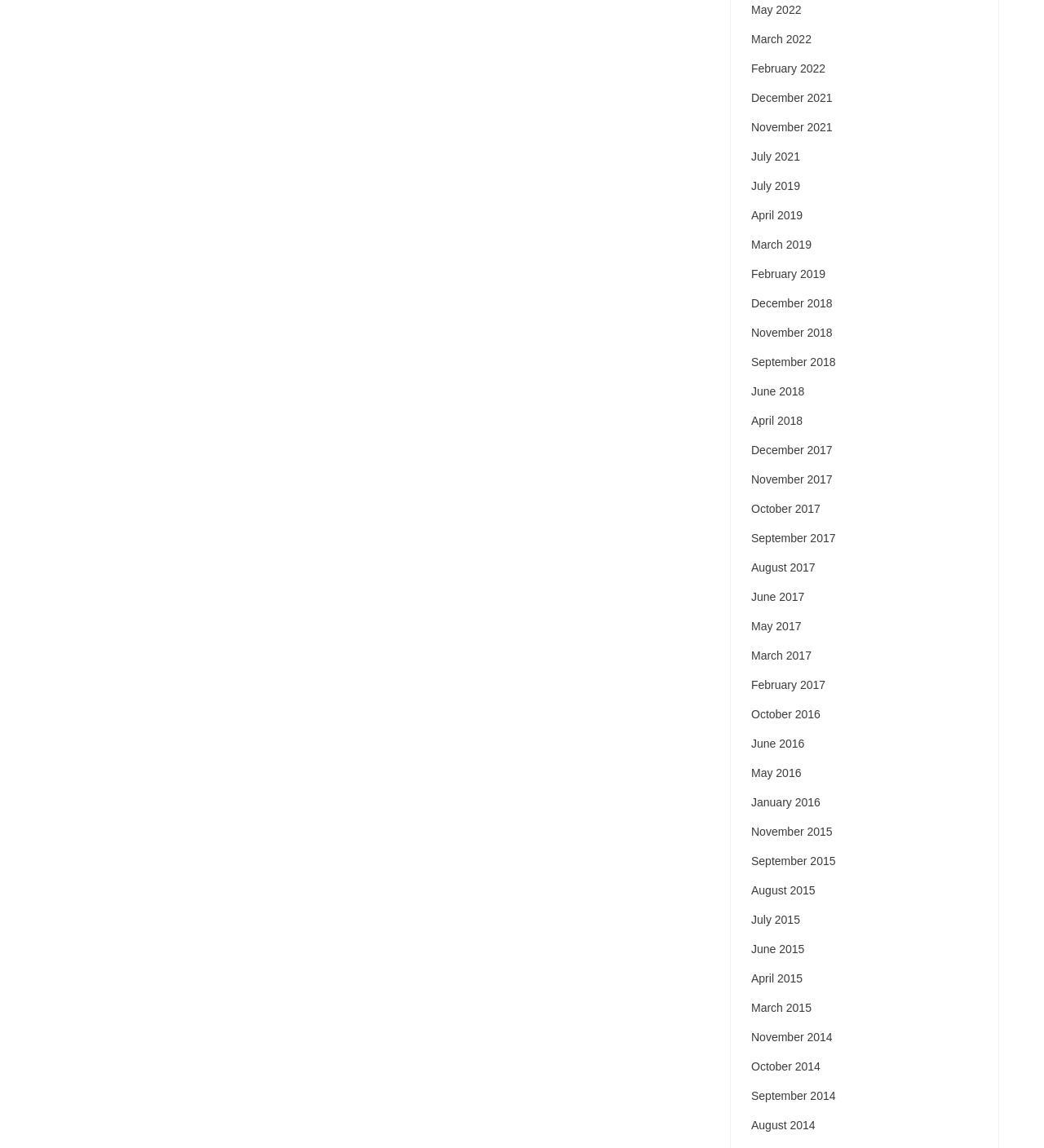Determine the bounding box coordinates of the section to be clicked to follow the instruction: "View March 2019". The coordinates should be given as four float numbers between 0 and 1, formatted as [left, top, right, bottom].

[0.72, 0.206, 0.777, 0.22]